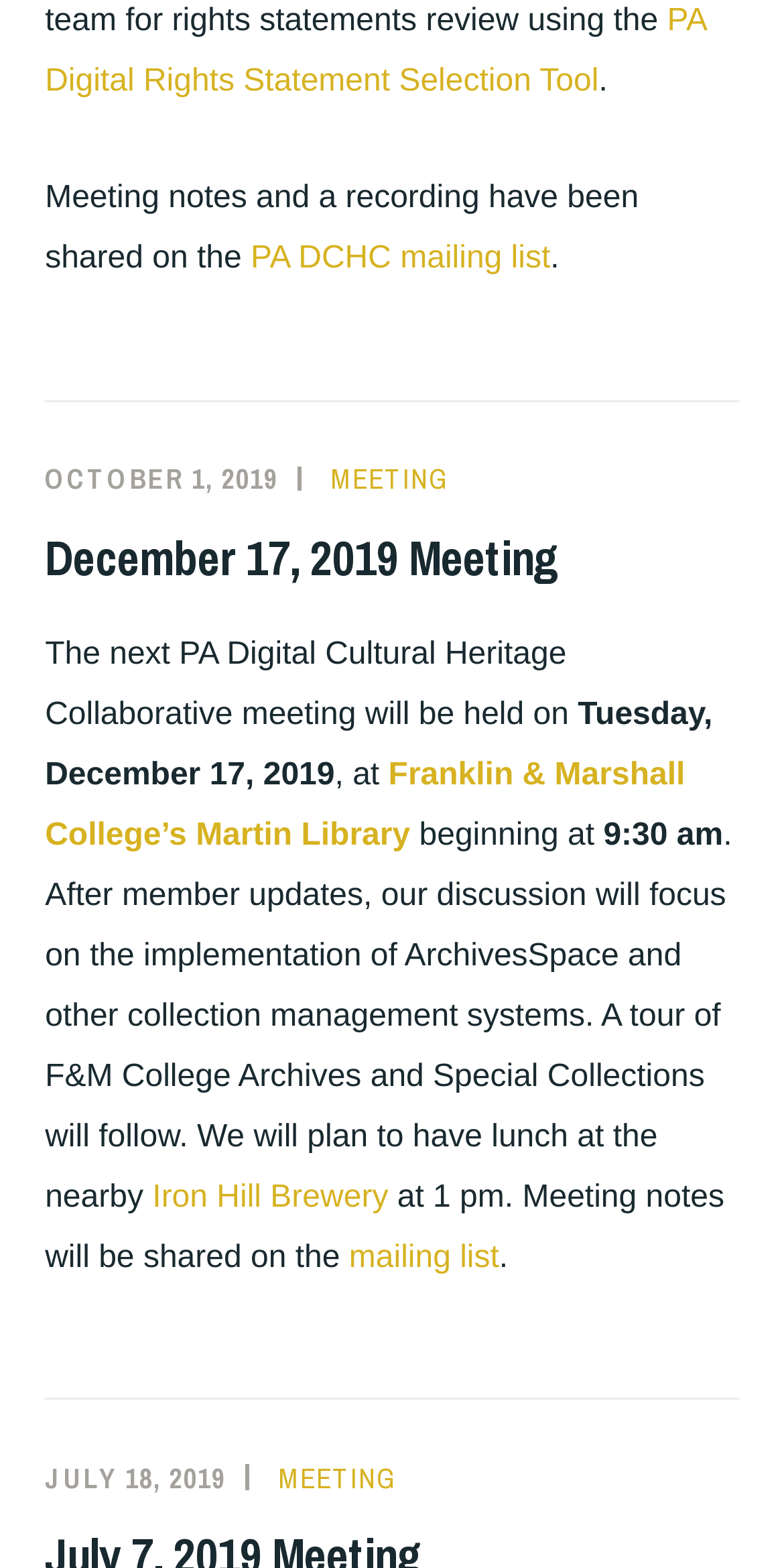Kindly determine the bounding box coordinates of the area that needs to be clicked to fulfill this instruction: "Read about the December 17, 2019 meeting".

[0.057, 0.335, 0.714, 0.376]